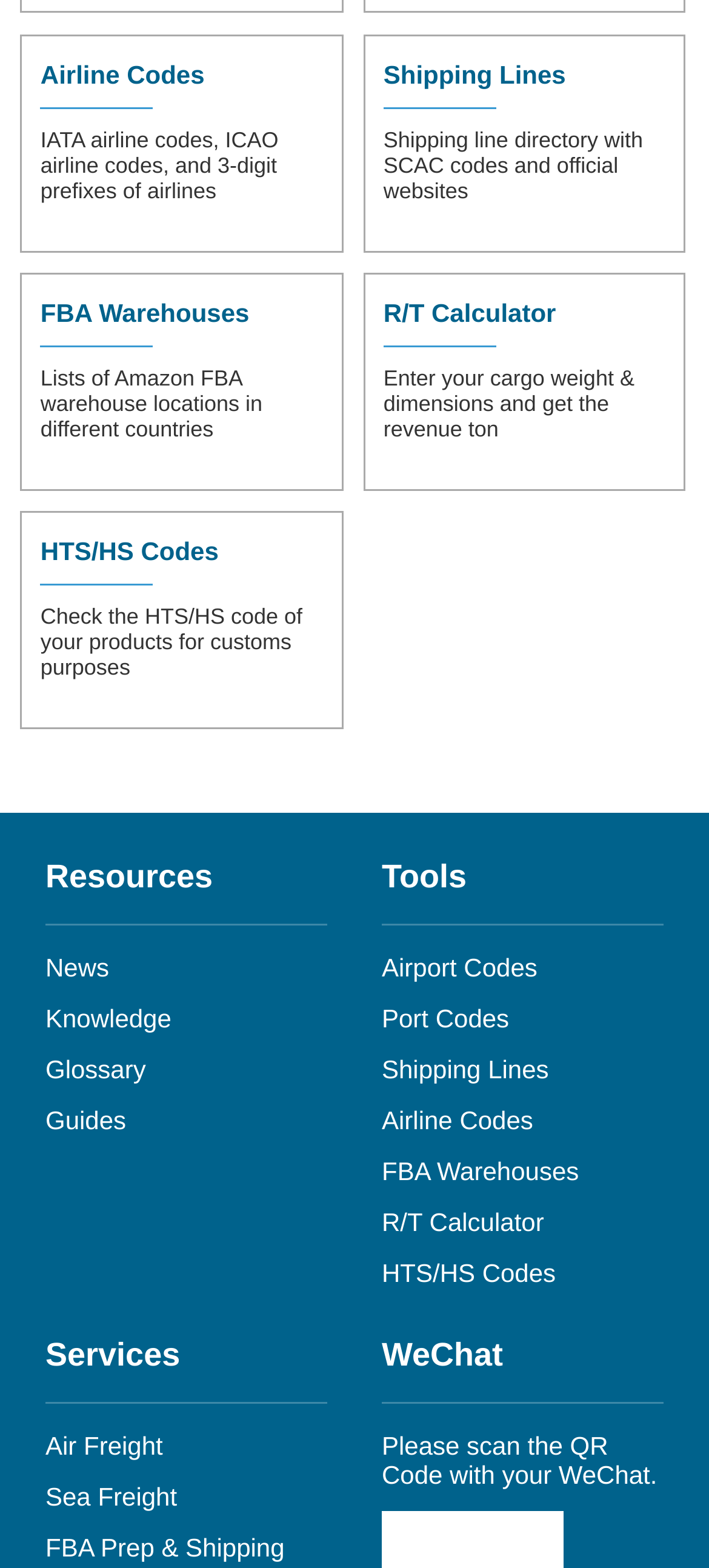Examine the image and give a thorough answer to the following question:
What is the alternative way to access the webpage's content?

At the bottom of the webpage, I can see a QR code with a message 'Please scan the QR Code with your WeChat.' This suggests that users can access the webpage's content through WeChat by scanning the QR code.